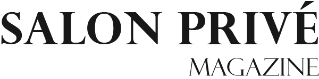Describe all the elements and aspects of the image comprehensively.

The image showcases the logo of "Salon Privé Magazine," a publication renowned for its focus on luxury lifestyle, automotive excellence, and high fashion. The elegant font and sophisticated design of the logo reflect the magazine's commitment to delivering premium content and insights into exclusive events, collections, and trends. Positioned prominently, this logo serves as a visual anchor for readers seeking the latest in opulence and culture. The brand embodies a blend of elegance and modernity, appealing to a discerning audience passionate about the finer things in life.